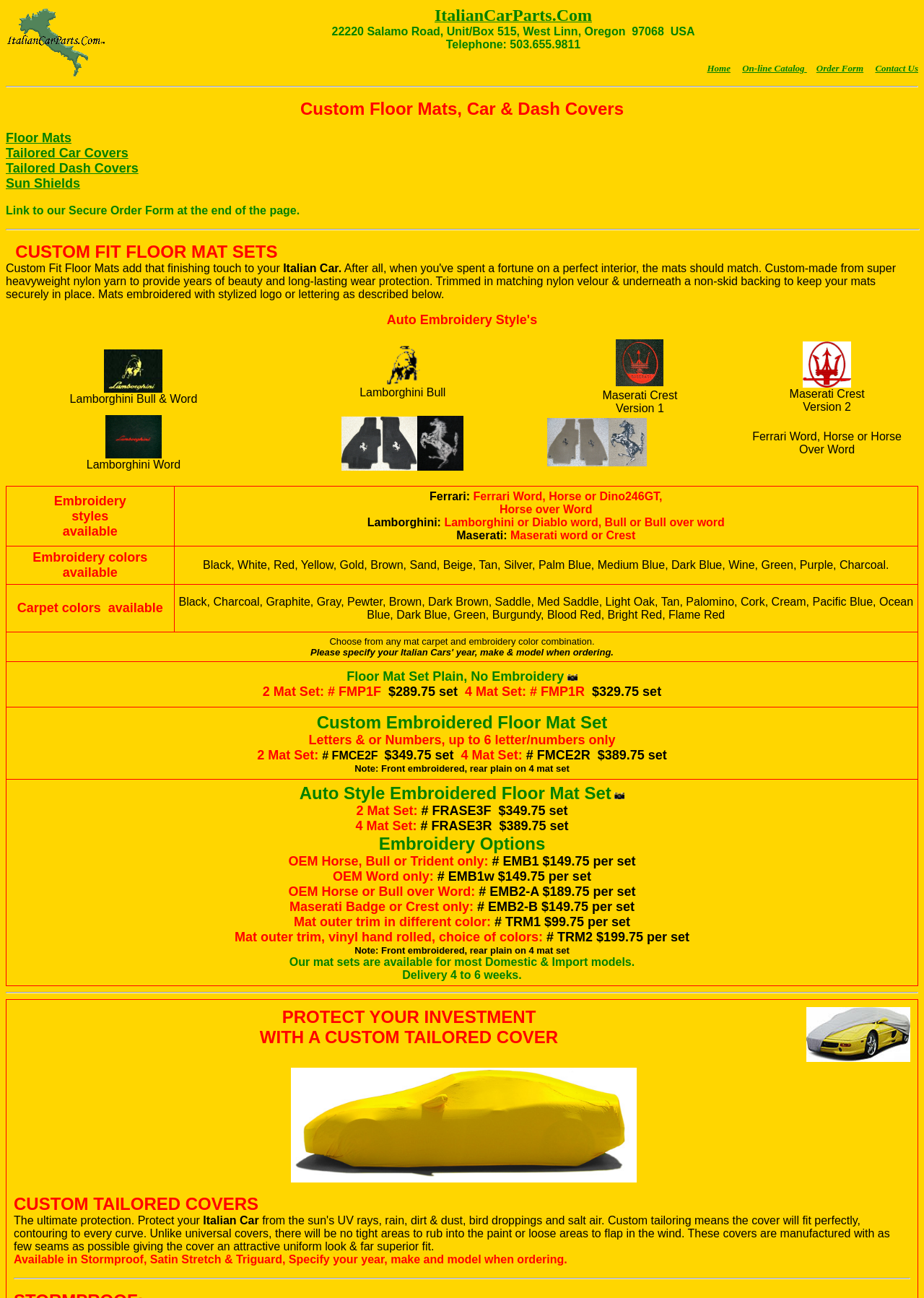Please specify the bounding box coordinates of the clickable region necessary for completing the following instruction: "Contact 'ItalianCarParts.Com'". The coordinates must consist of four float numbers between 0 and 1, i.e., [left, top, right, bottom].

[0.947, 0.048, 0.994, 0.057]